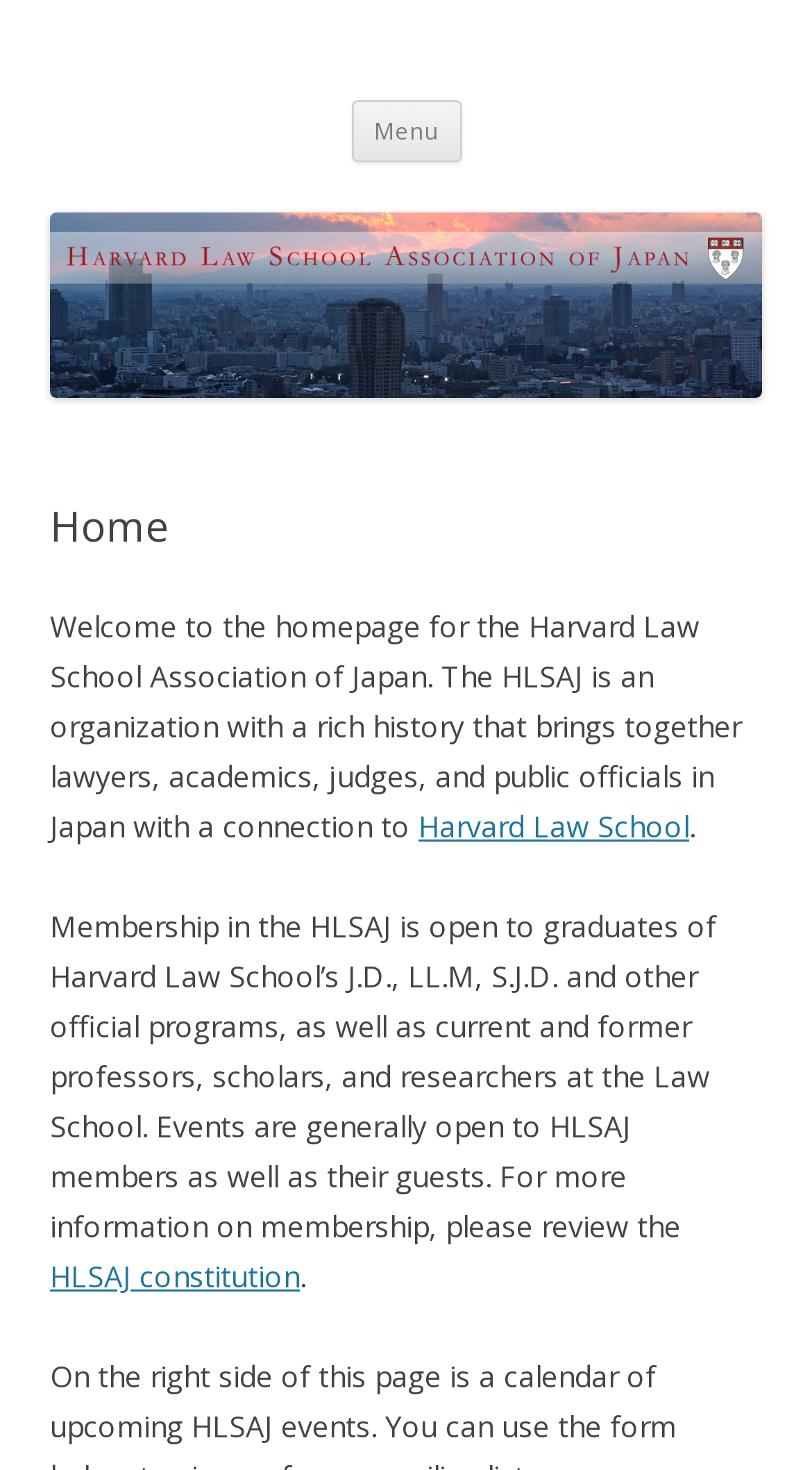What is the purpose of the 'Menu' button?
Please respond to the question with a detailed and well-explained answer.

The 'Menu' button is a button element located at the top of the page, and its purpose is likely to provide a way to navigate the website, possibly by displaying a dropdown menu or sidebar with links to other pages or sections.